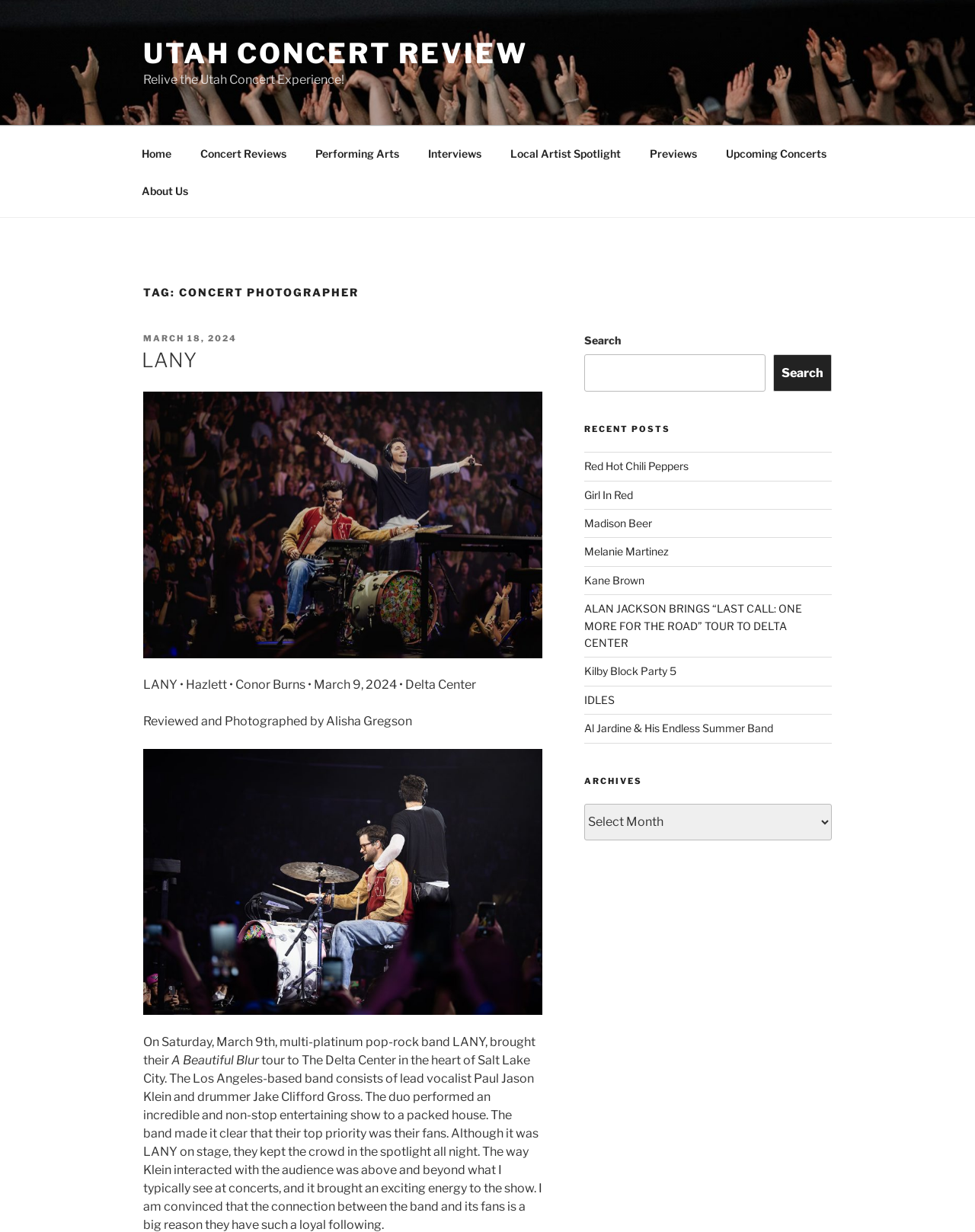What is the purpose of the search box in the sidebar?
Use the screenshot to answer the question with a single word or phrase.

To search the website